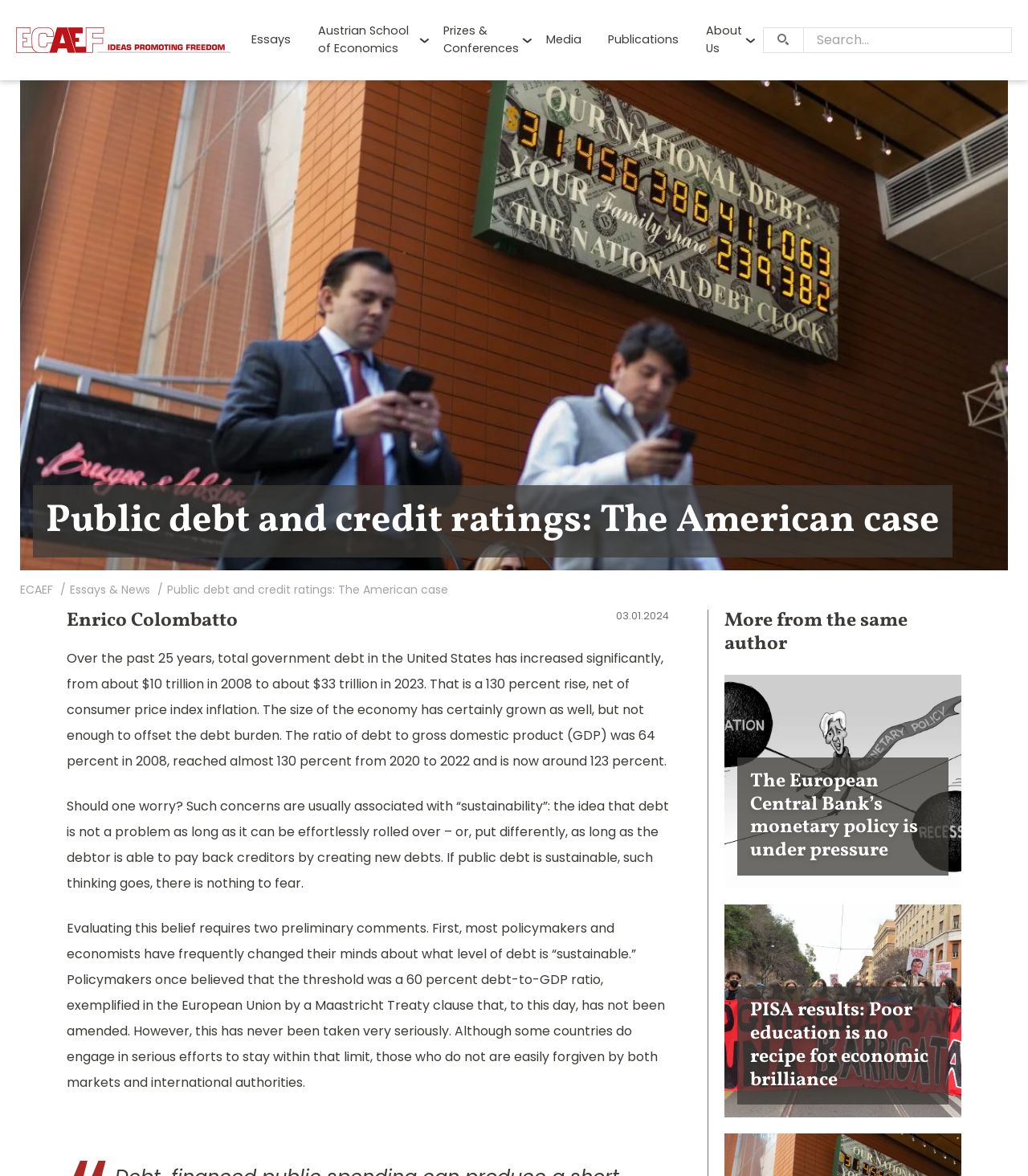What is the current debt-to-GDP ratio in the United States?
Refer to the screenshot and answer in one word or phrase.

123 percent